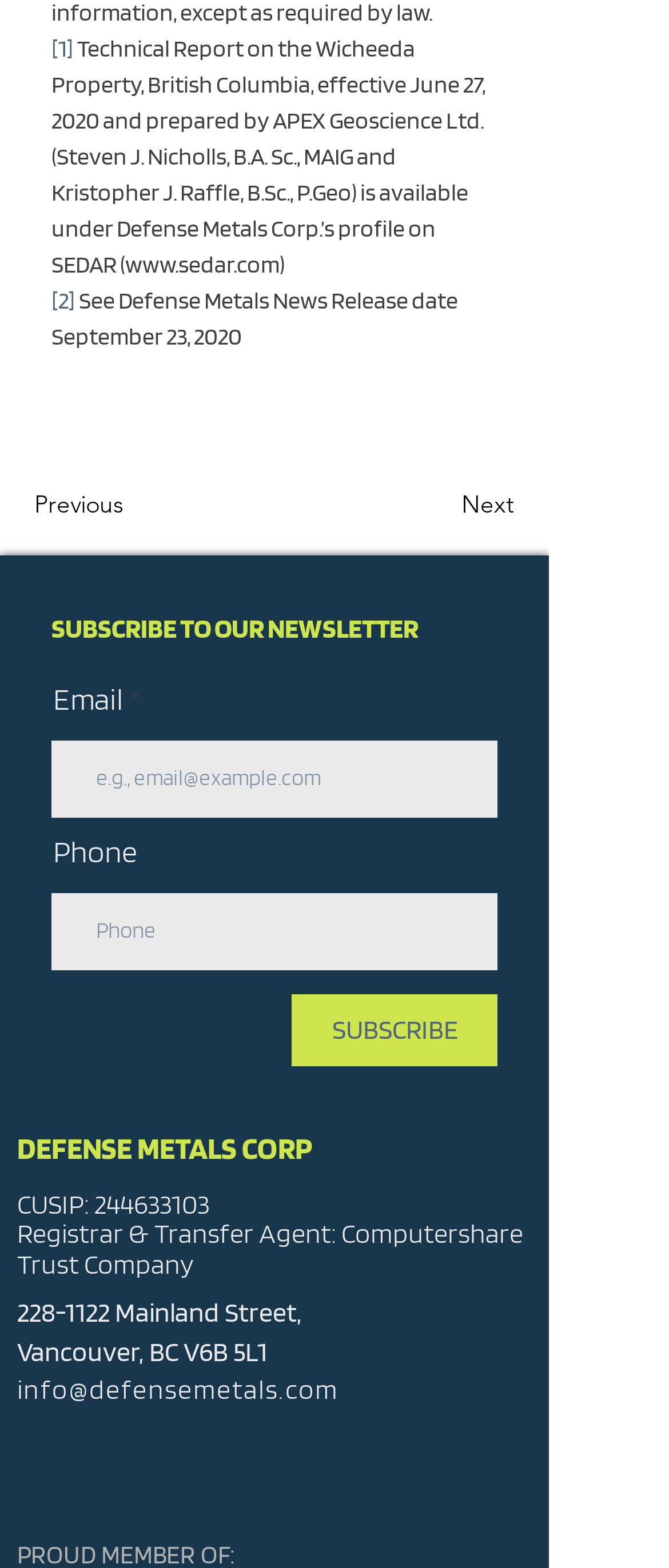What is the CUSIP number?
Please craft a detailed and exhaustive response to the question.

The CUSIP number is mentioned in the section that provides information about the company's registrar and transfer agent, Computershare Trust Company. It is a link that can be clicked to access more information.